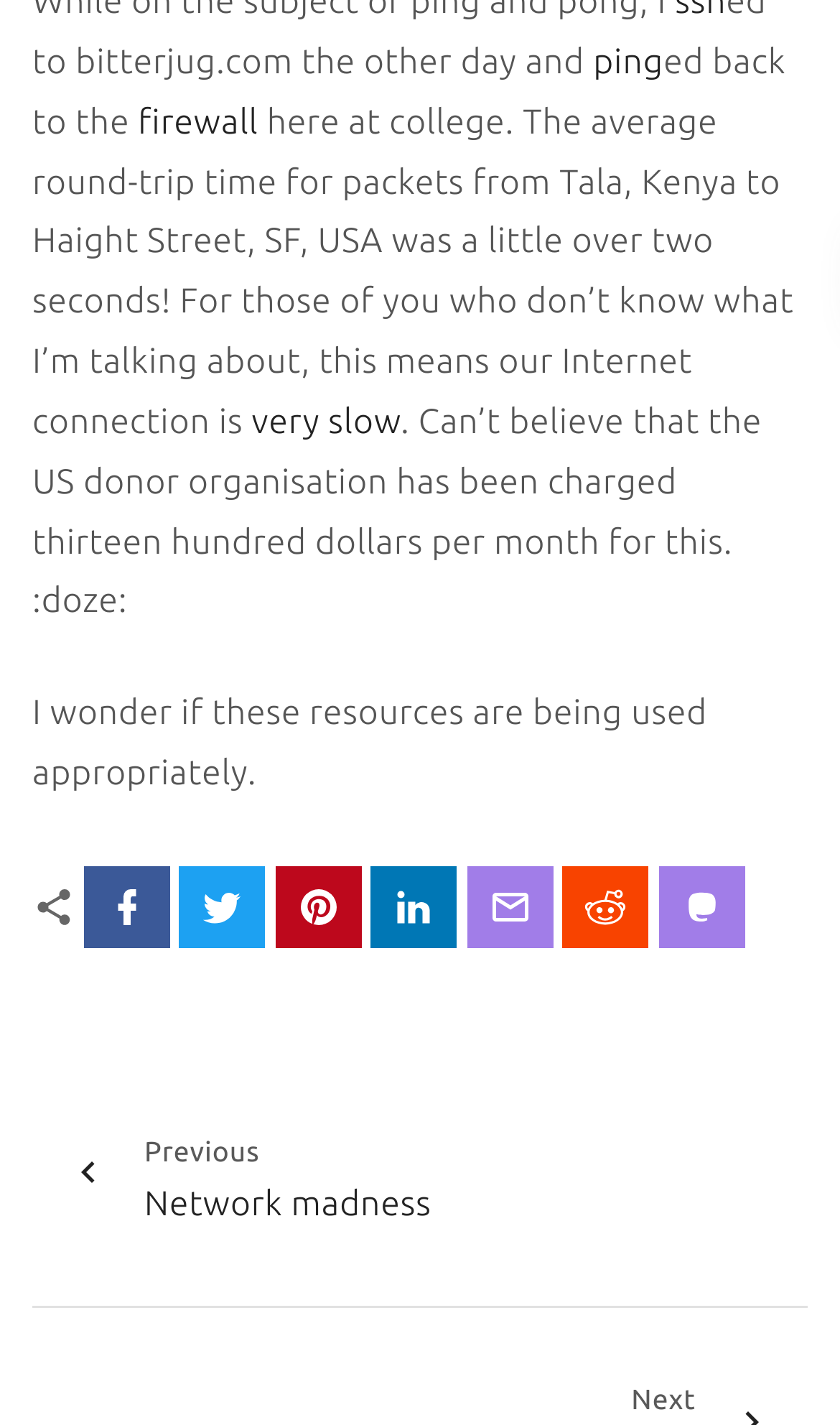Identify the bounding box coordinates necessary to click and complete the given instruction: "Click on Get Involved".

None